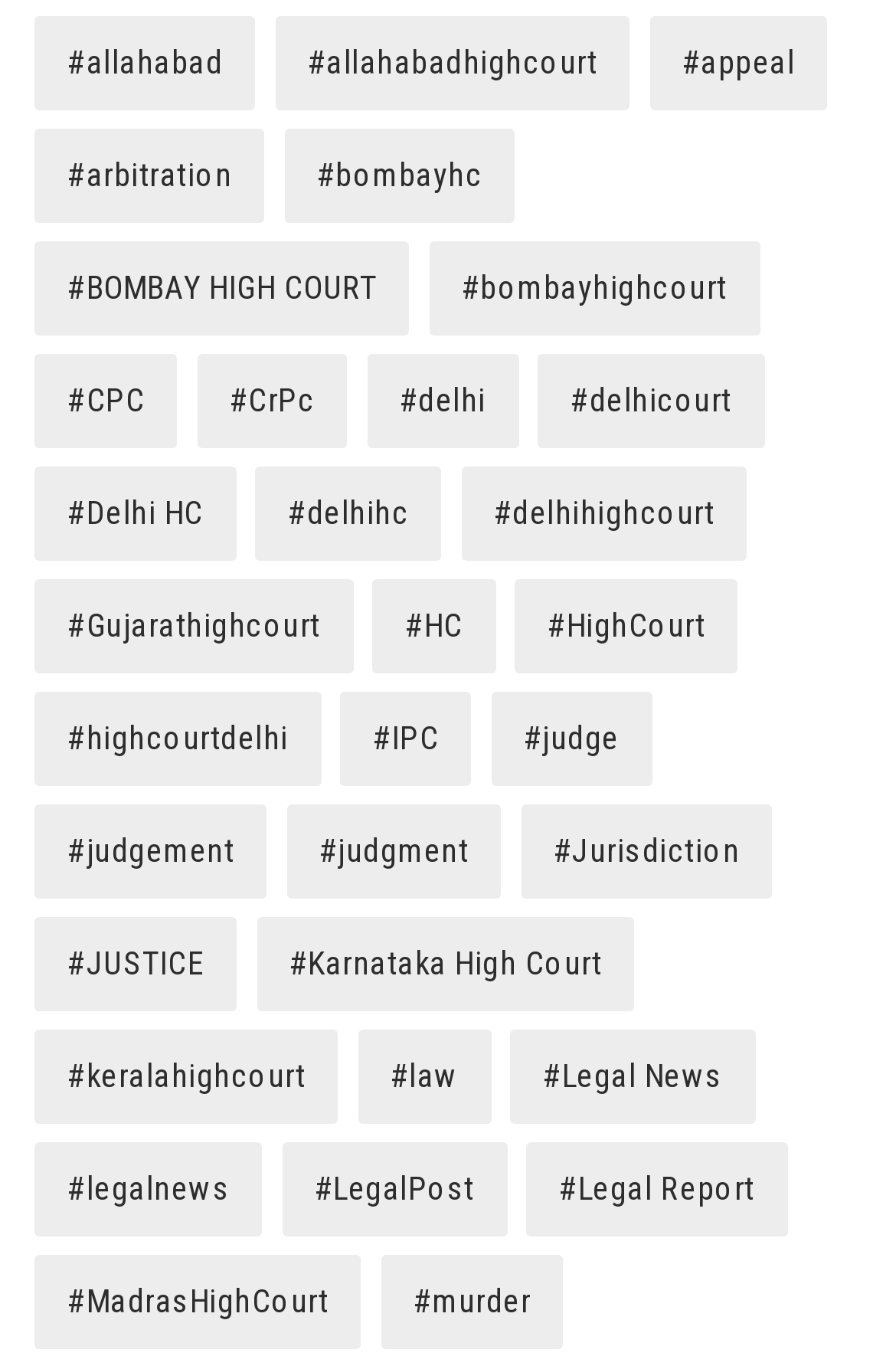Identify the bounding box coordinates of the element that should be clicked to fulfill this task: "Read about Arbitration laws". The coordinates should be provided as four float numbers between 0 and 1, i.e., [left, top, right, bottom].

[0.038, 0.095, 0.295, 0.164]